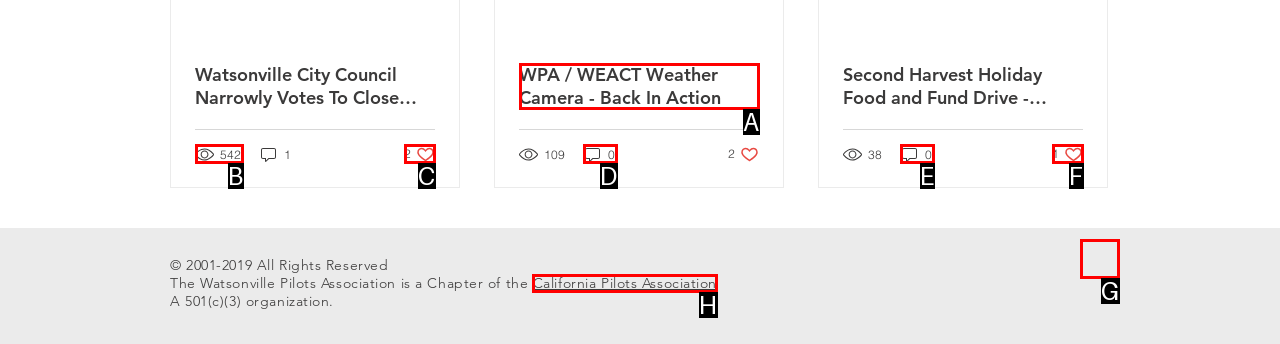Which HTML element fits the description: California Pilots Association? Respond with the letter of the appropriate option directly.

H